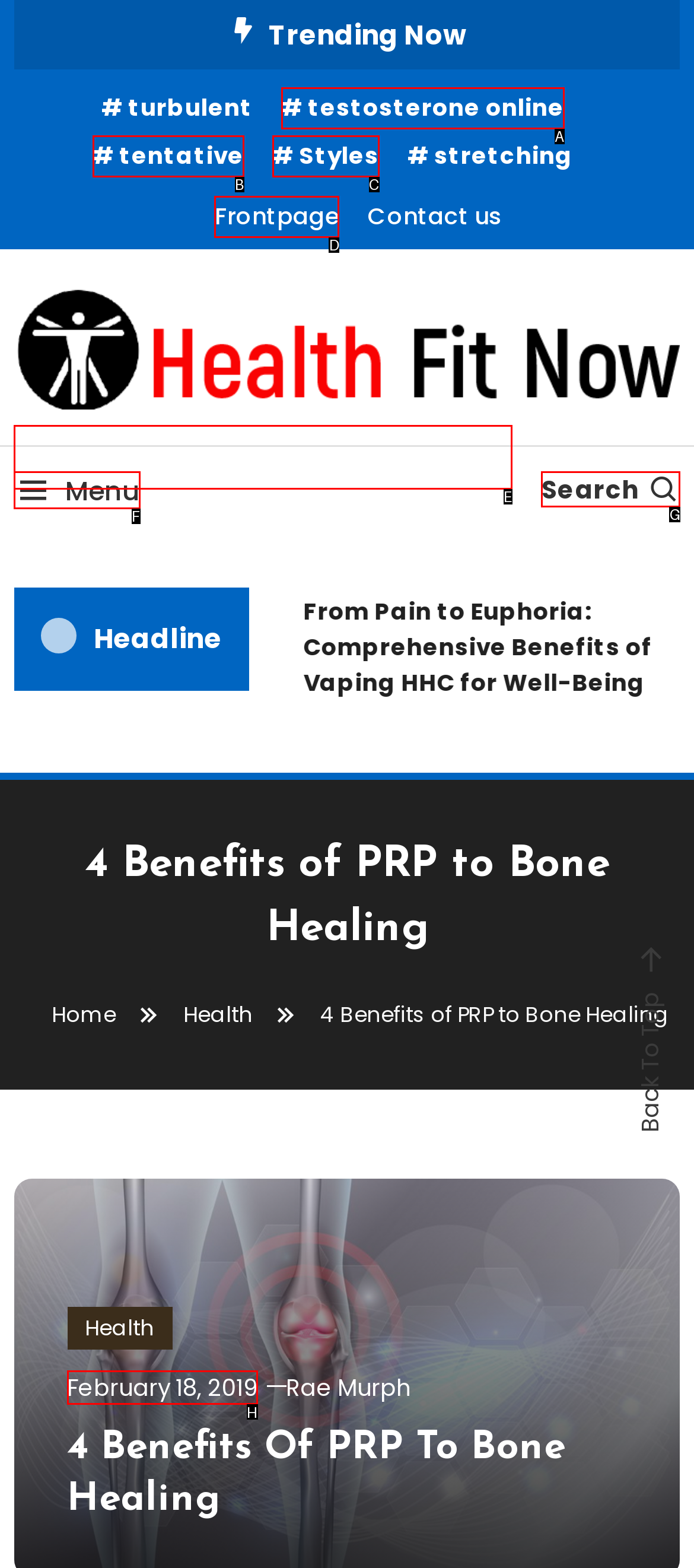Identify the letter corresponding to the UI element that matches this description: Frontpage
Answer using only the letter from the provided options.

D